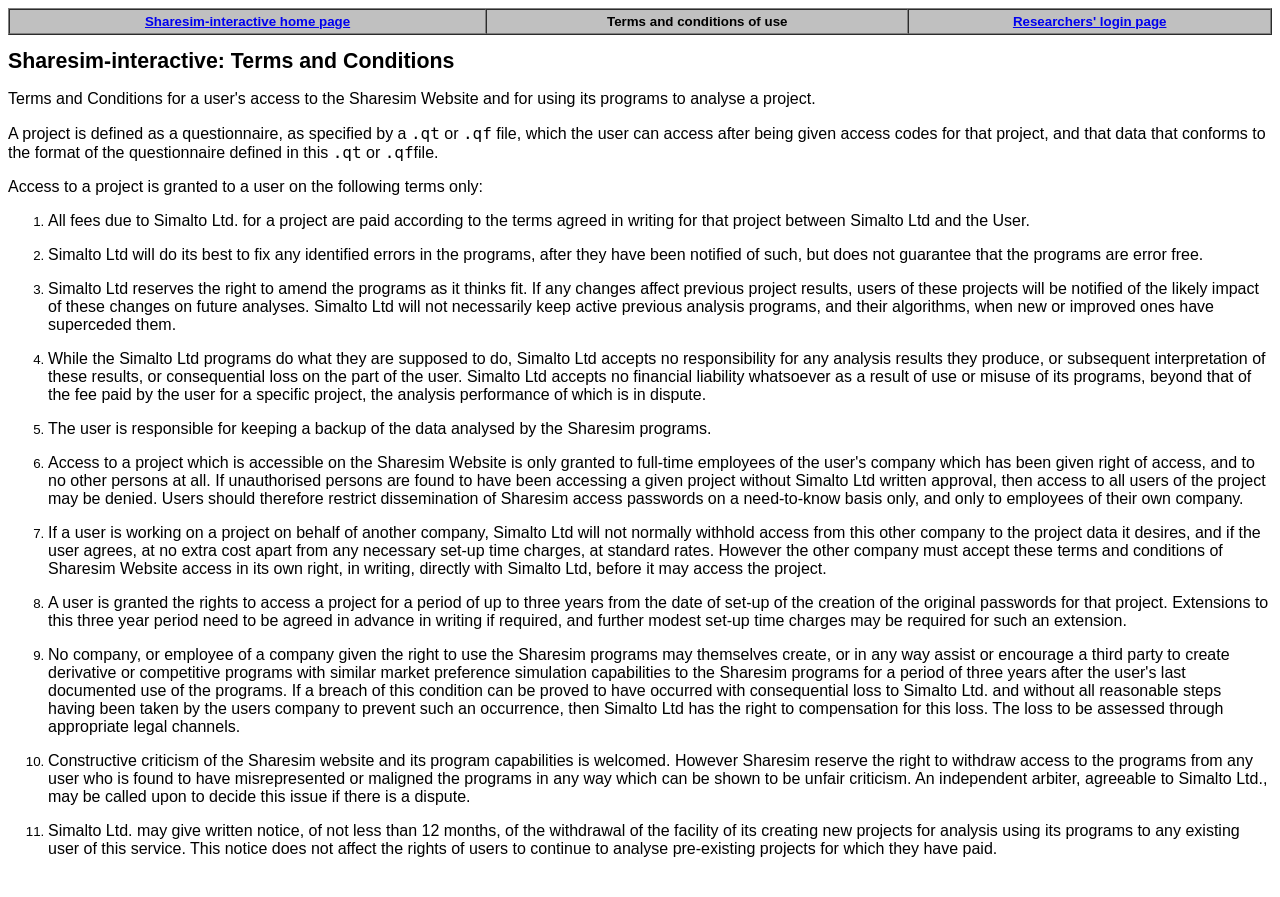Refer to the screenshot and answer the following question in detail:
What is a project defined as?

According to the webpage, a project is defined as a questionnaire, as specified by a user, which can be accessed after being given access codes for that project, and that data that conforms to the format of the questionnaire defined in this .qt or .qf file.